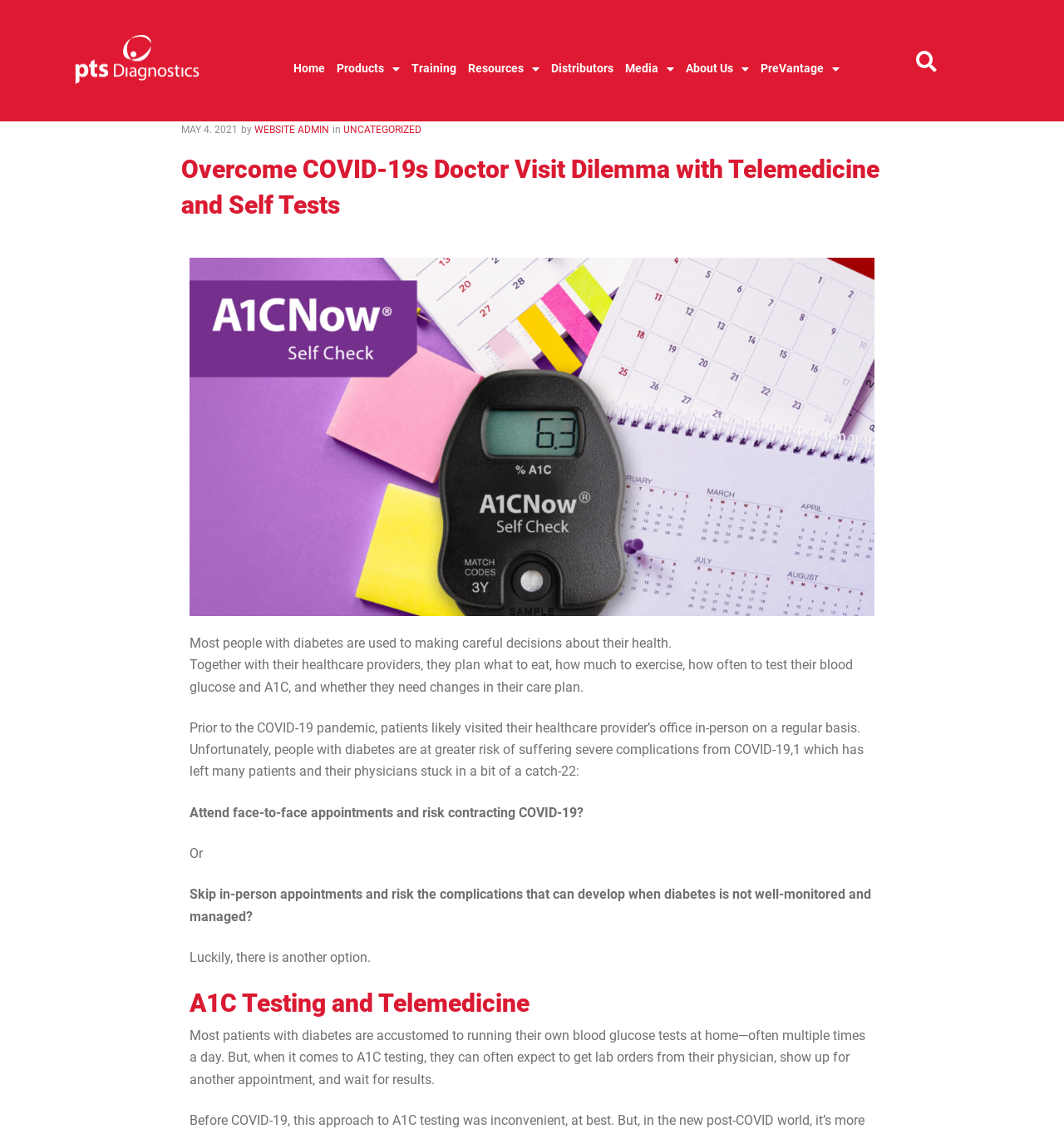Please identify the bounding box coordinates of the region to click in order to complete the task: "Go to the About Us page". The coordinates must be four float numbers between 0 and 1, specified as [left, top, right, bottom].

[0.645, 0.045, 0.704, 0.077]